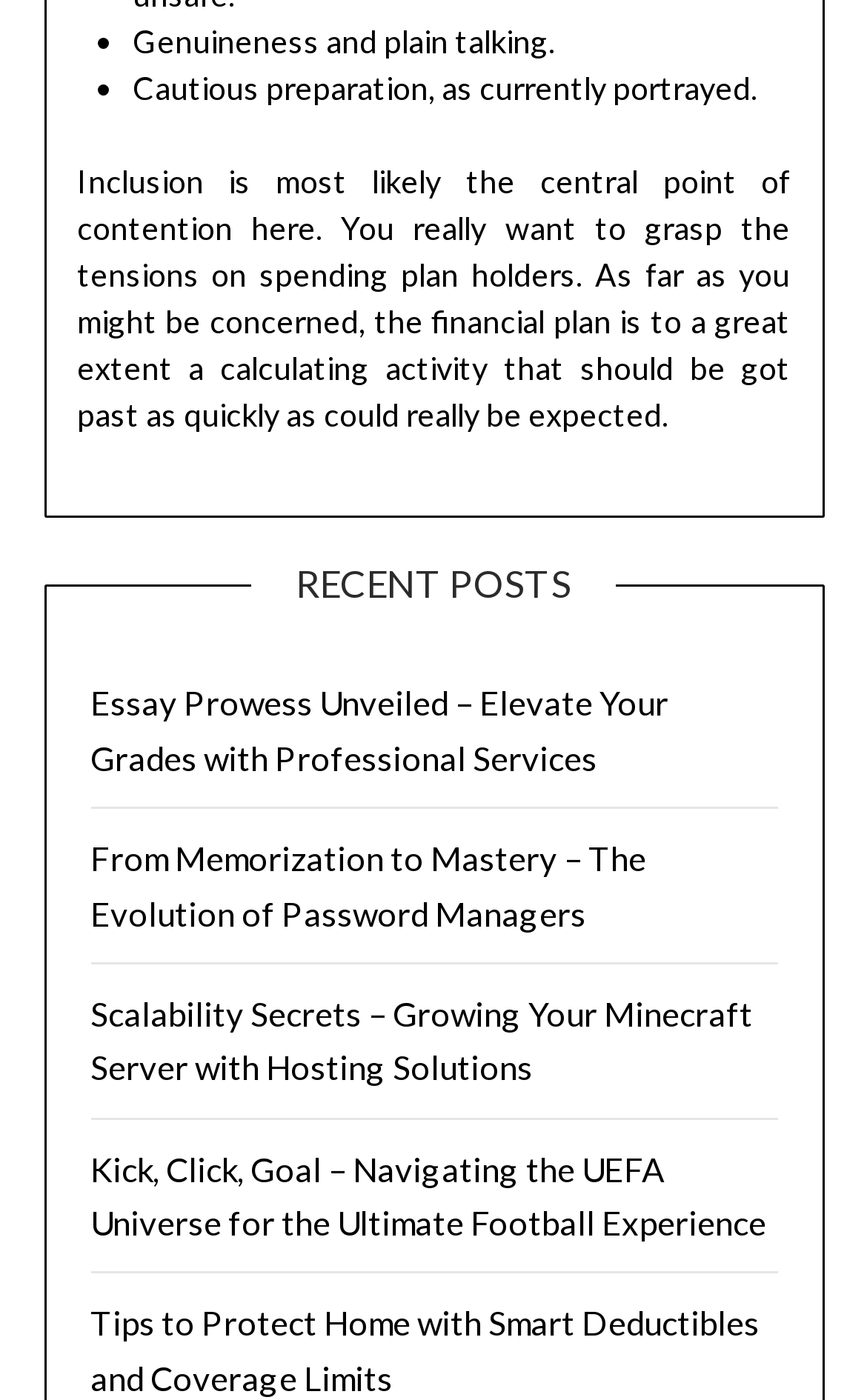What is the topic of the first recent post?
Answer the question with a single word or phrase by looking at the picture.

Essay Prowess